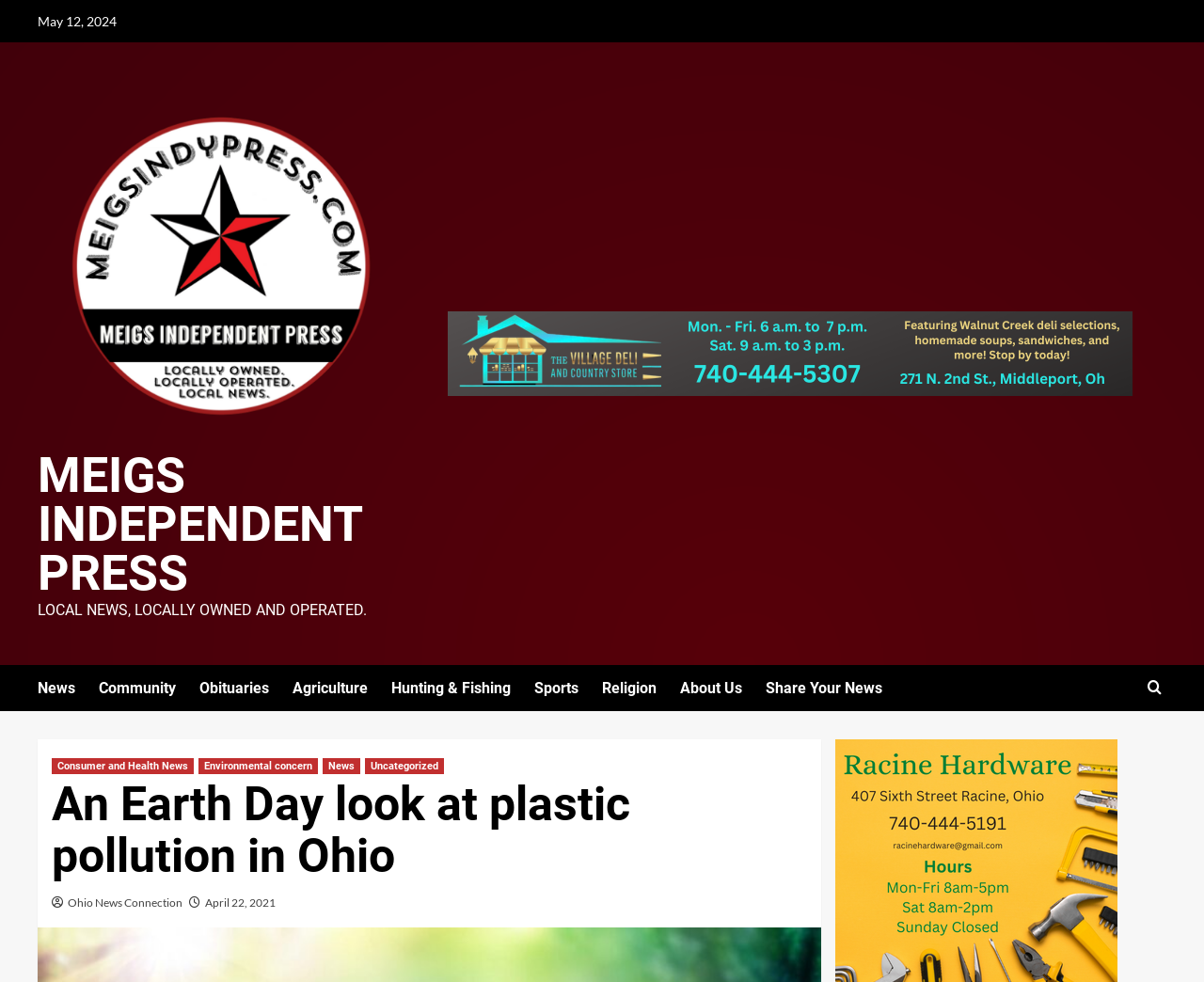Determine the bounding box coordinates for the area you should click to complete the following instruction: "Visit the 'Meigs Independent Press' website".

[0.031, 0.086, 0.336, 0.46]